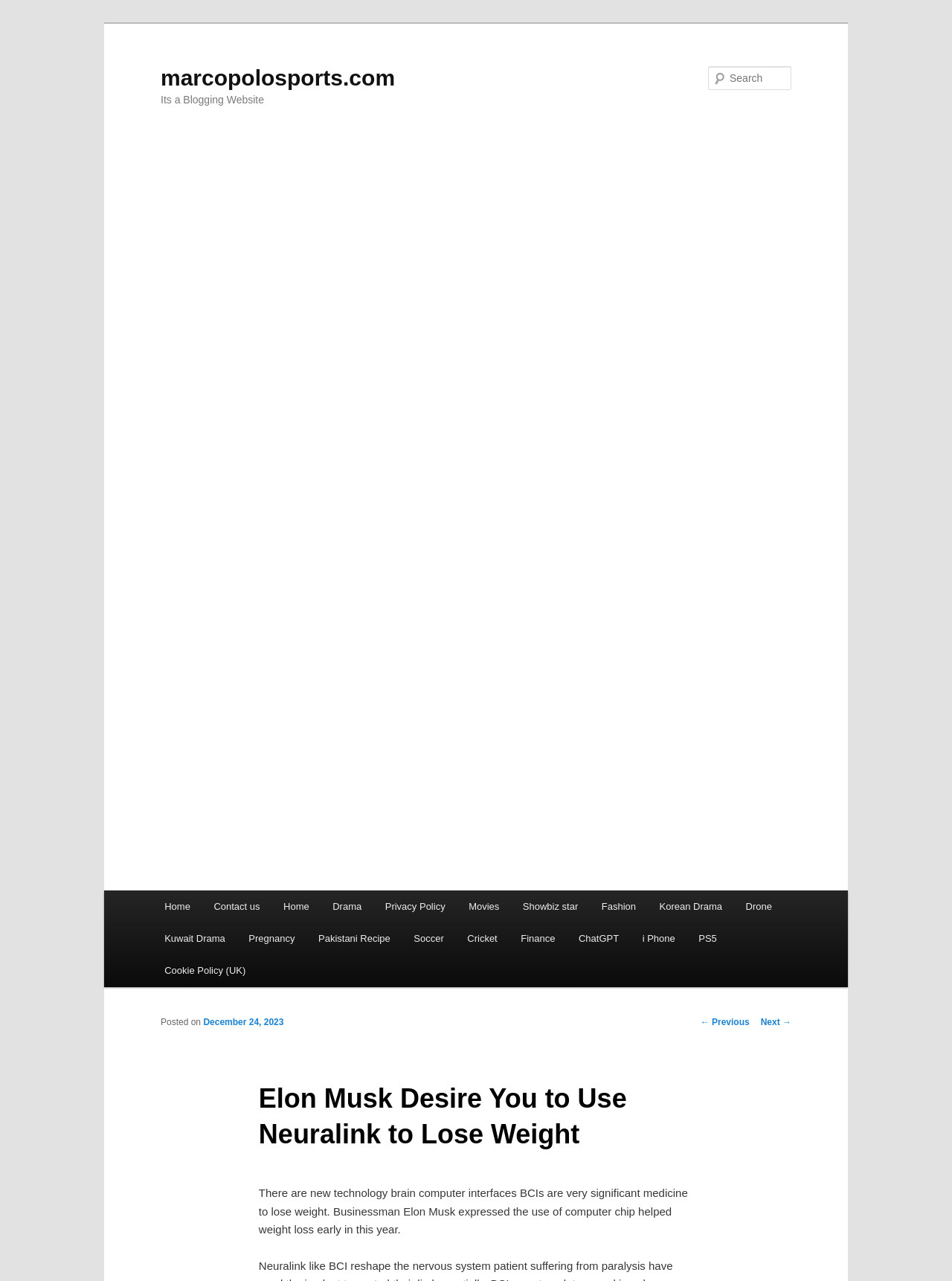Please find the bounding box coordinates of the element's region to be clicked to carry out this instruction: "Read the article about Elon Musk and Neuralink".

[0.272, 0.835, 0.728, 0.906]